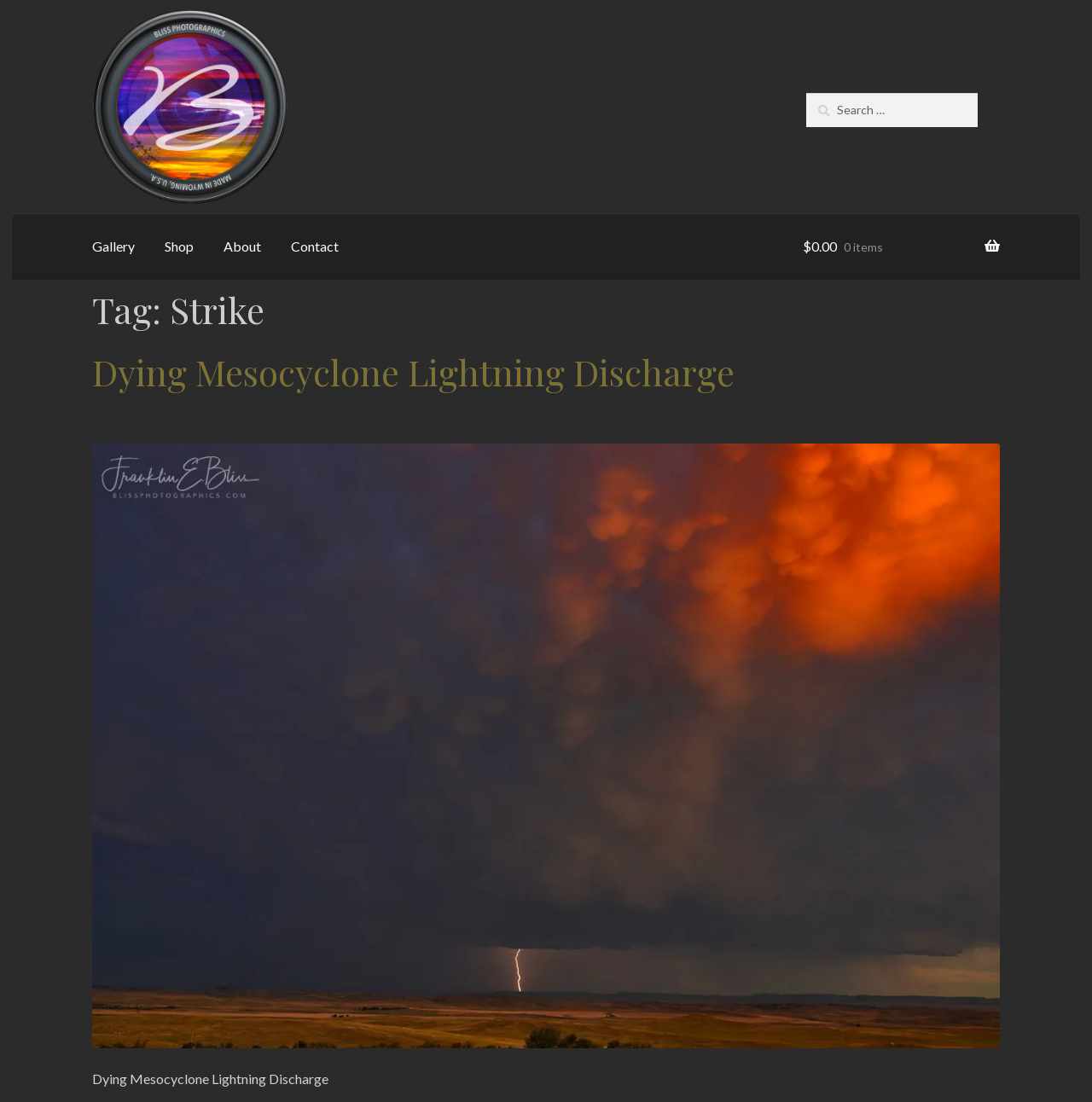Find the bounding box coordinates for the HTML element described in this sentence: "$0.00 0 items". Provide the coordinates as four float numbers between 0 and 1, in the format [left, top, right, bottom].

[0.735, 0.193, 0.916, 0.254]